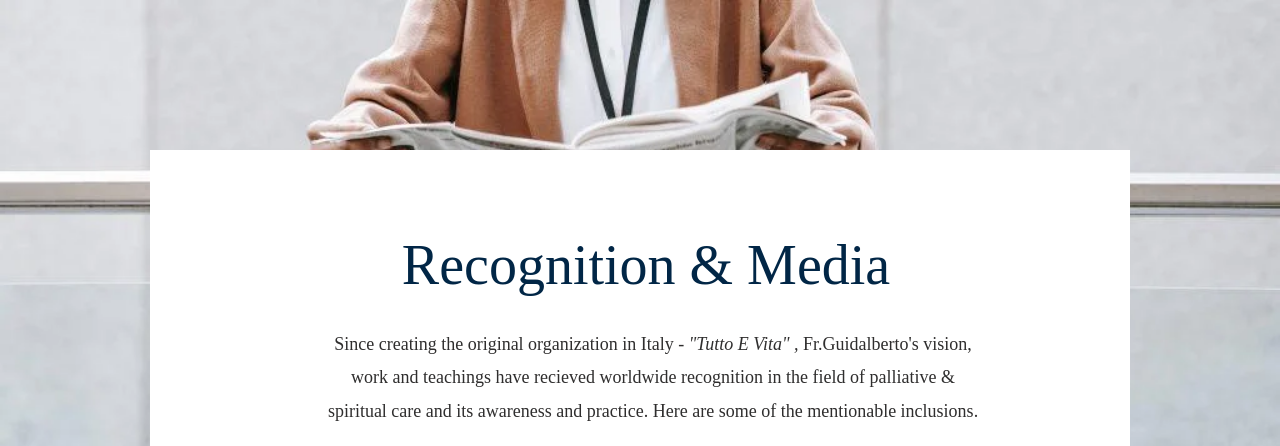What is the title of the section where this image is featured?
Examine the webpage screenshot and provide an in-depth answer to the question.

The image is part of the section titled 'Recognition & Media', which highlights the achievements and influence of Fr. Guidalberto Bormolini and the organization he established in Italy, 'Tutto E Vita'.